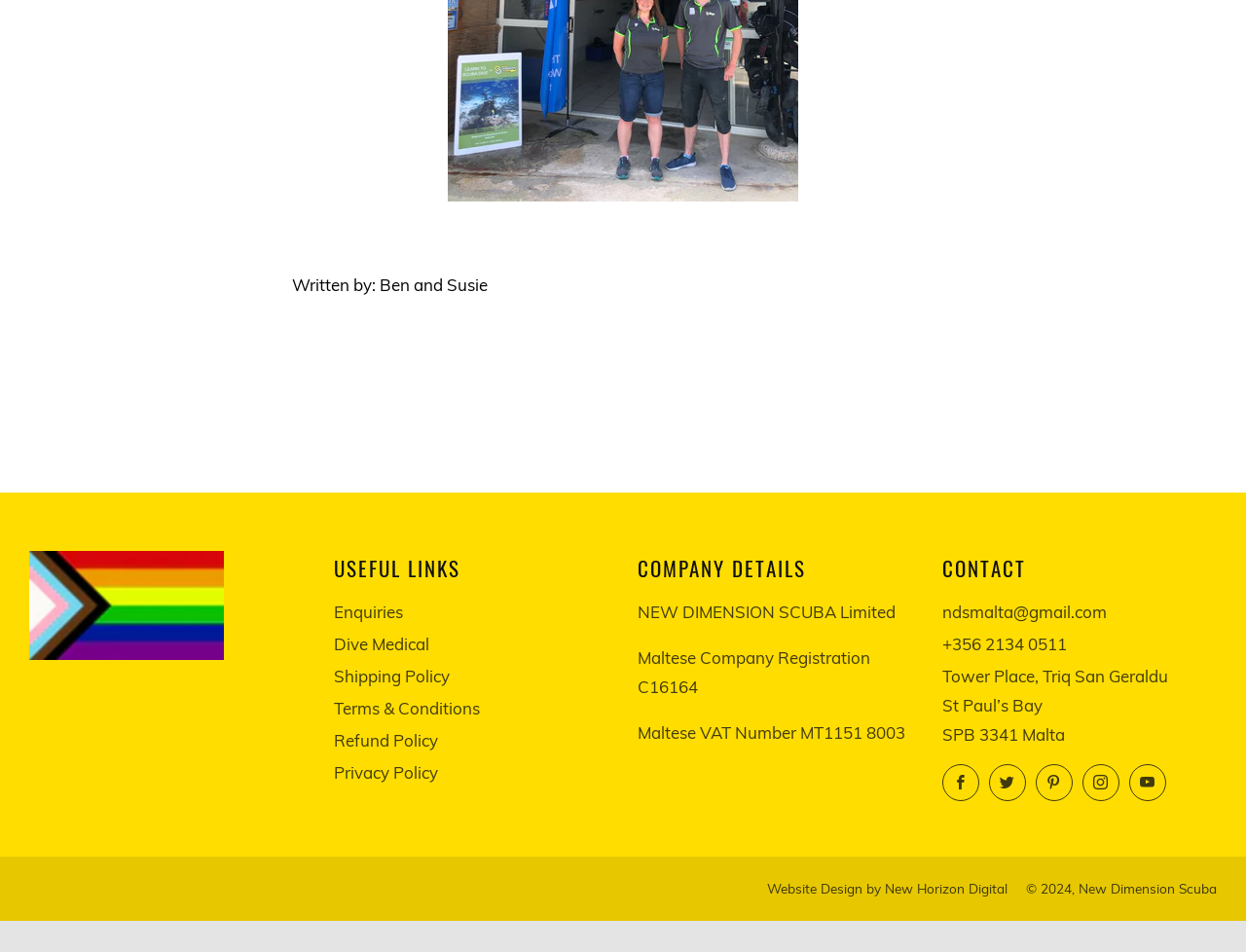Answer the question using only one word or a concise phrase: What is the company name?

NEW DIMENSION SCUBA Limited